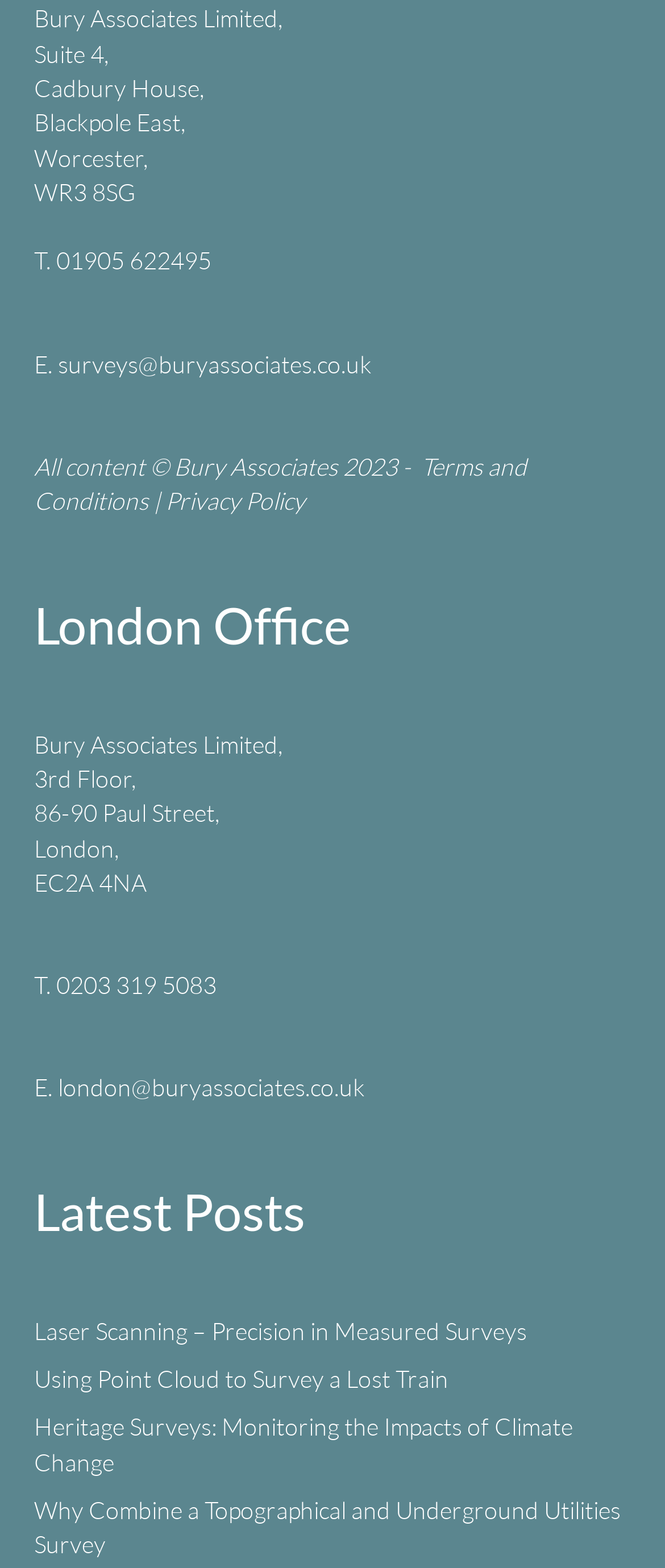Please provide the bounding box coordinates for the UI element as described: "@buryassociates.co.uk". The coordinates must be four floats between 0 and 1, represented as [left, top, right, bottom].

[0.197, 0.684, 0.549, 0.703]